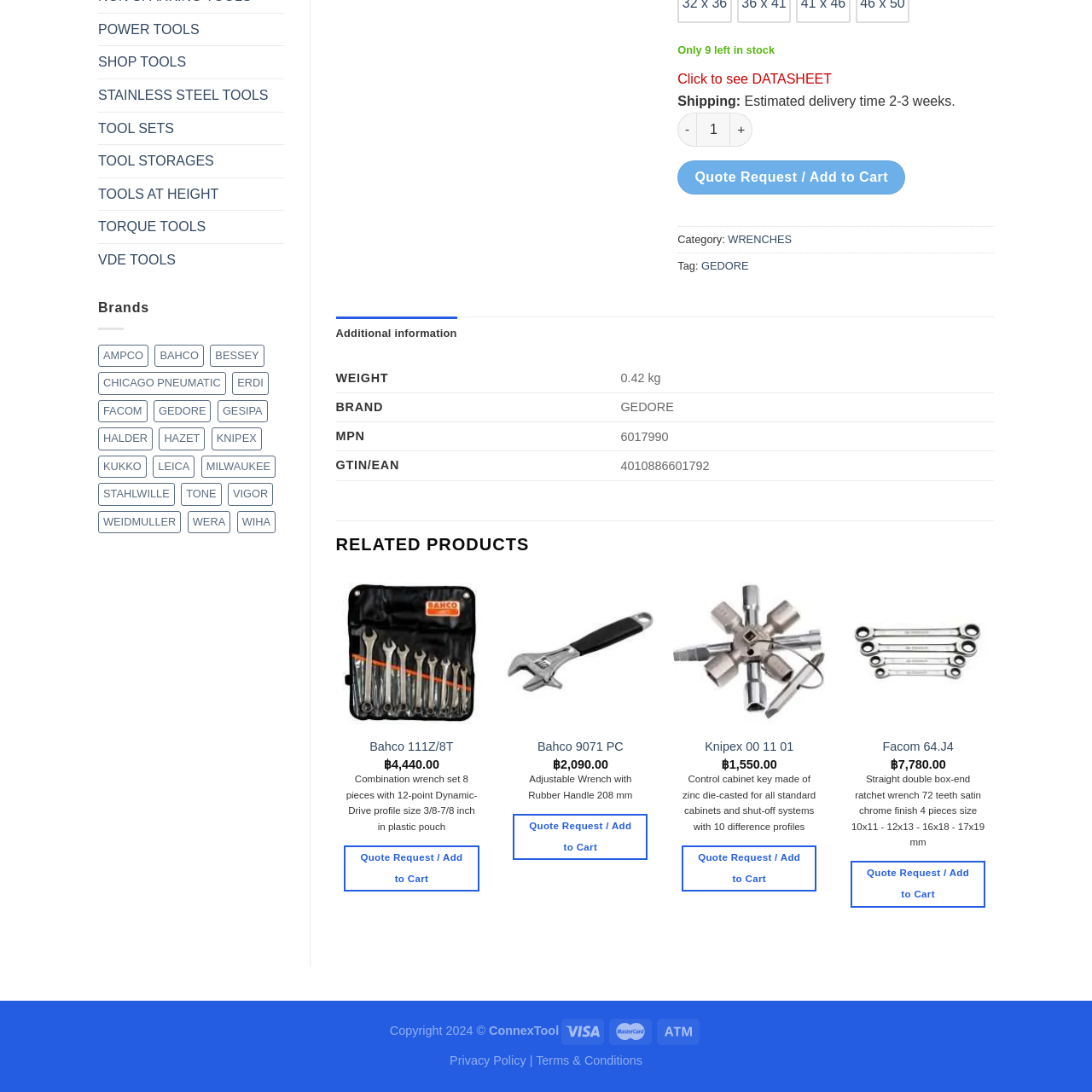Generate a detailed description of the content found inside the red-outlined section of the image.

The image showcases a stylized wrench, illustrating the design and functionality of a combination wrench. This type of tool is essential for fastening and loosening nuts and bolts, featuring a unique profile that allows for better grip and torque application. The context suggests it is part of a product listing, possibly related to featured items like the Bahco 111Z/8T combination wrench set, which includes 8 pieces designed with a 12-point Dynamic-Drive profile. The aesthetic emphasizes the usefulness of hand tools in mechanical and DIY projects, appealing to professionals and enthusiasts alike.